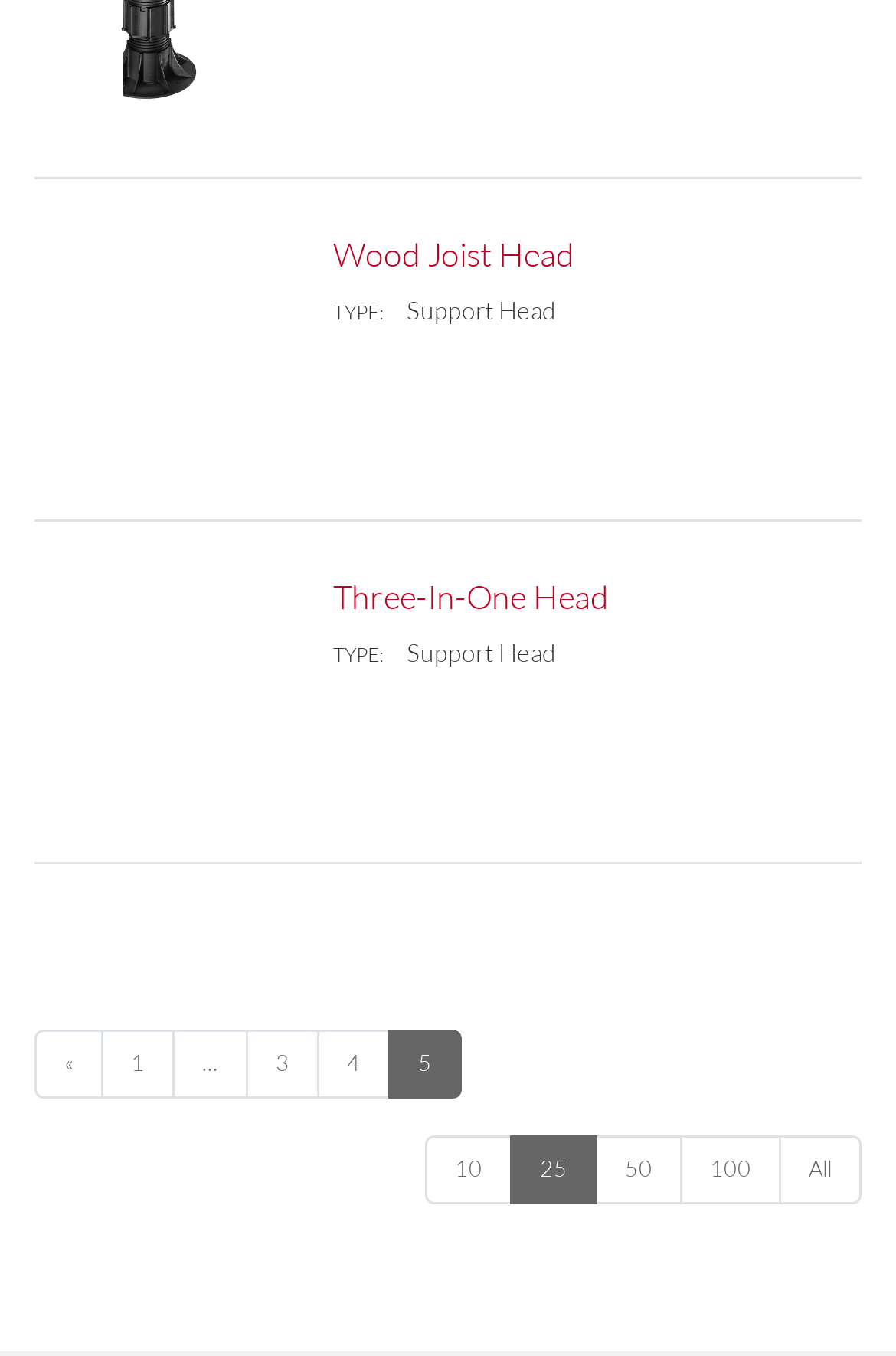Locate the bounding box coordinates of the clickable part needed for the task: "show 100 items".

[0.759, 0.837, 0.872, 0.888]